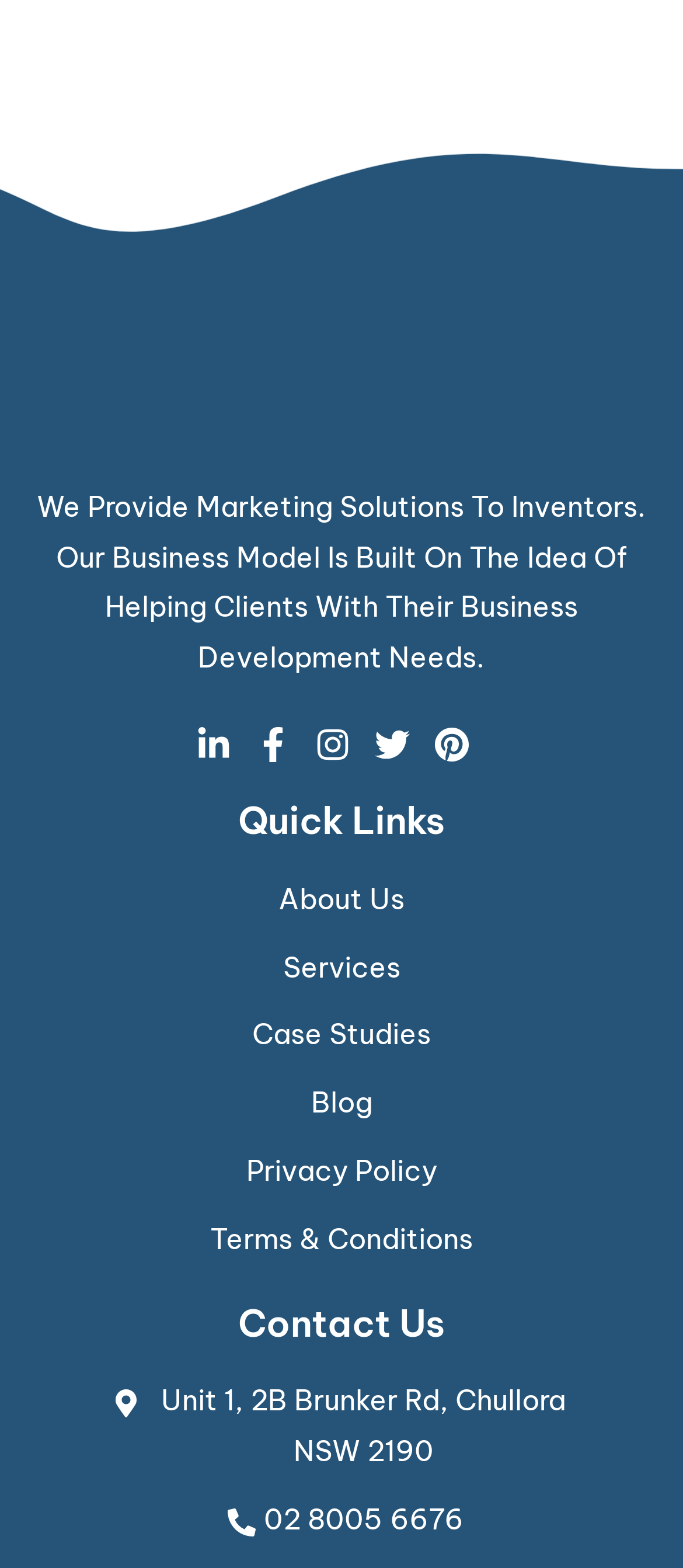Identify the bounding box coordinates necessary to click and complete the given instruction: "Click on the 'About Us' link".

[0.038, 0.557, 0.962, 0.589]